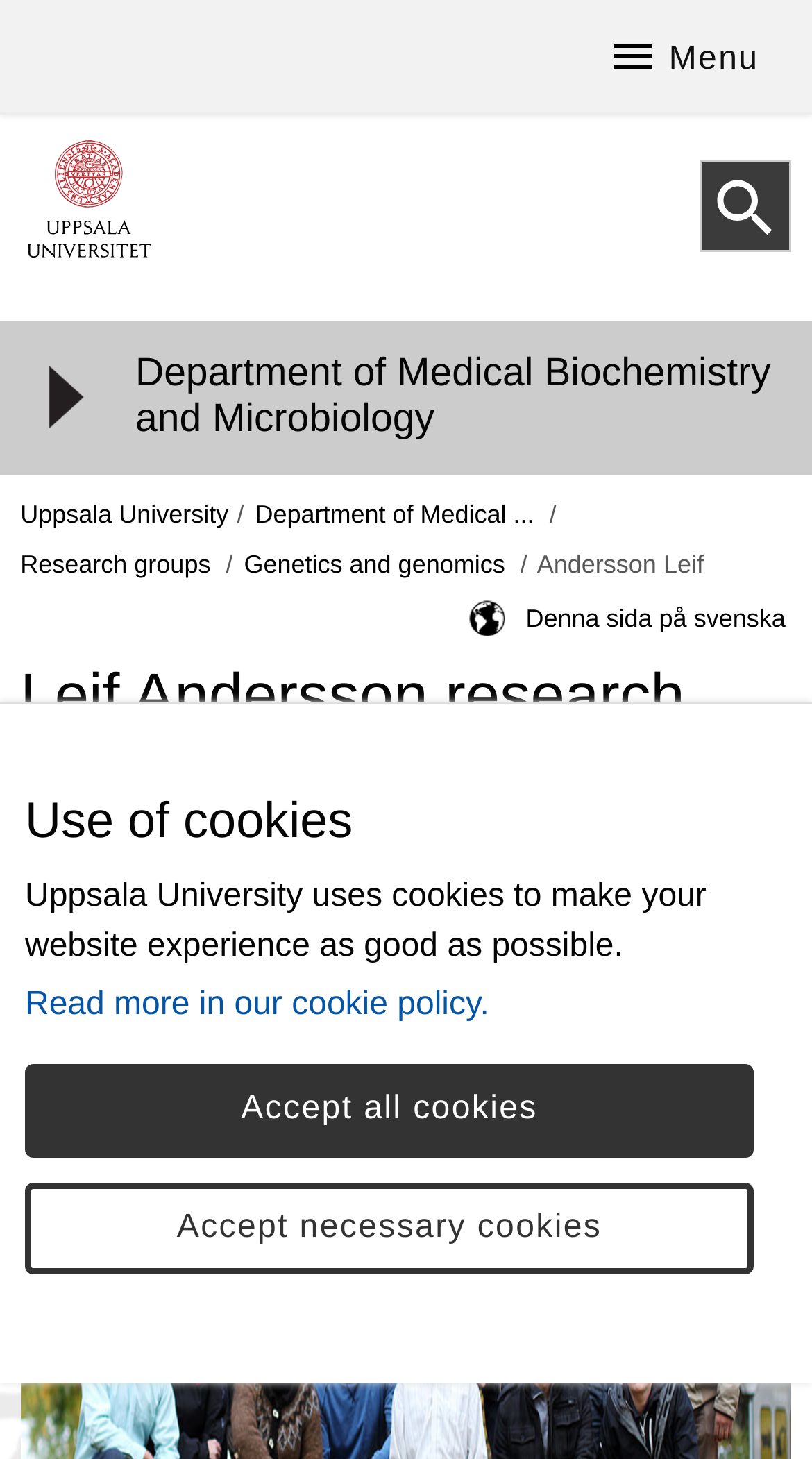How many links are there in the main navigation menu?
Provide a one-word or short-phrase answer based on the image.

4